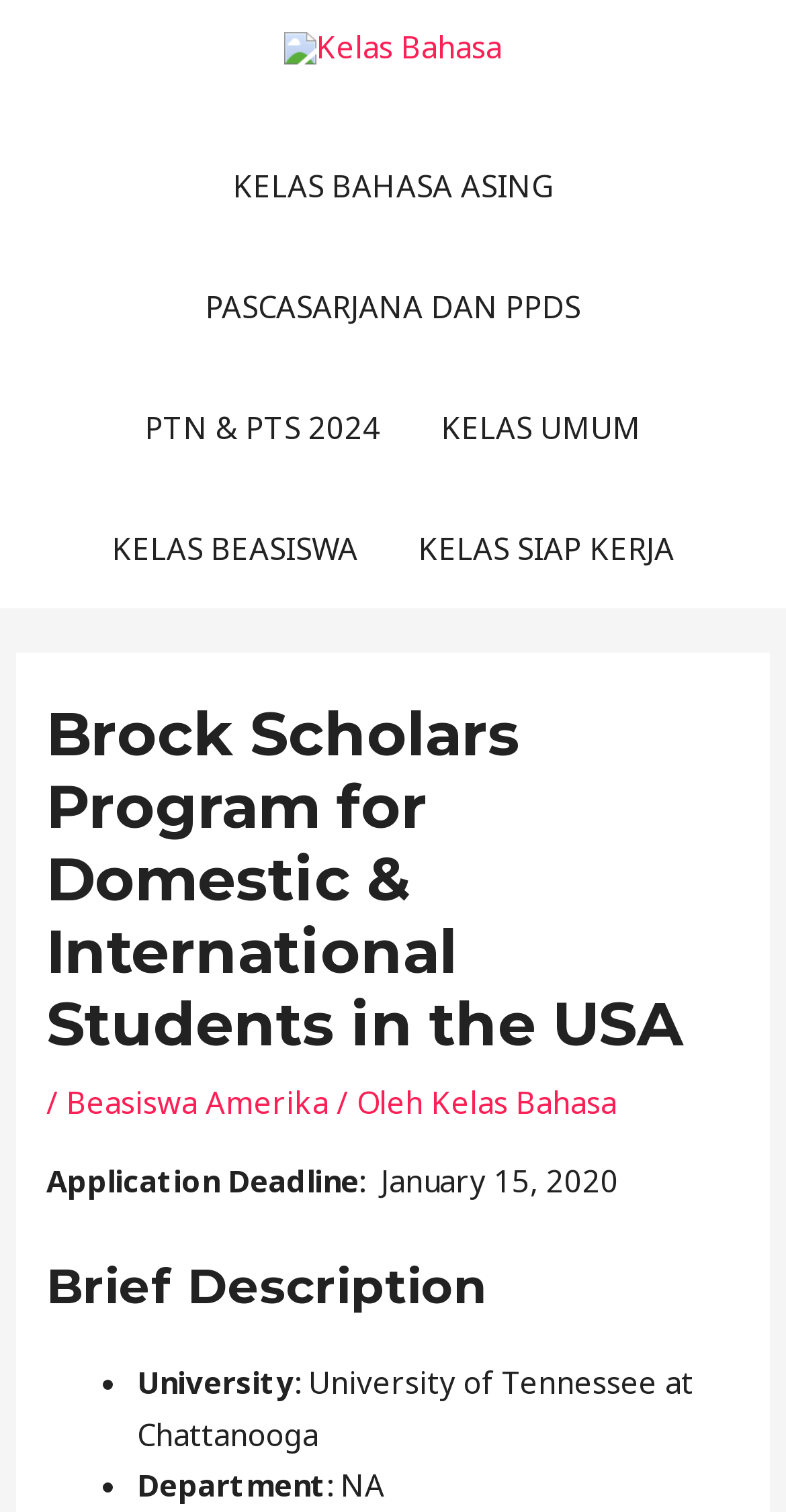What university is associated with the program?
Respond to the question with a well-detailed and thorough answer.

I found the answer by looking at the list marker '•' and the static text 'University: University of Tennessee at Chattanooga' which is located below the heading 'Brief Description'.